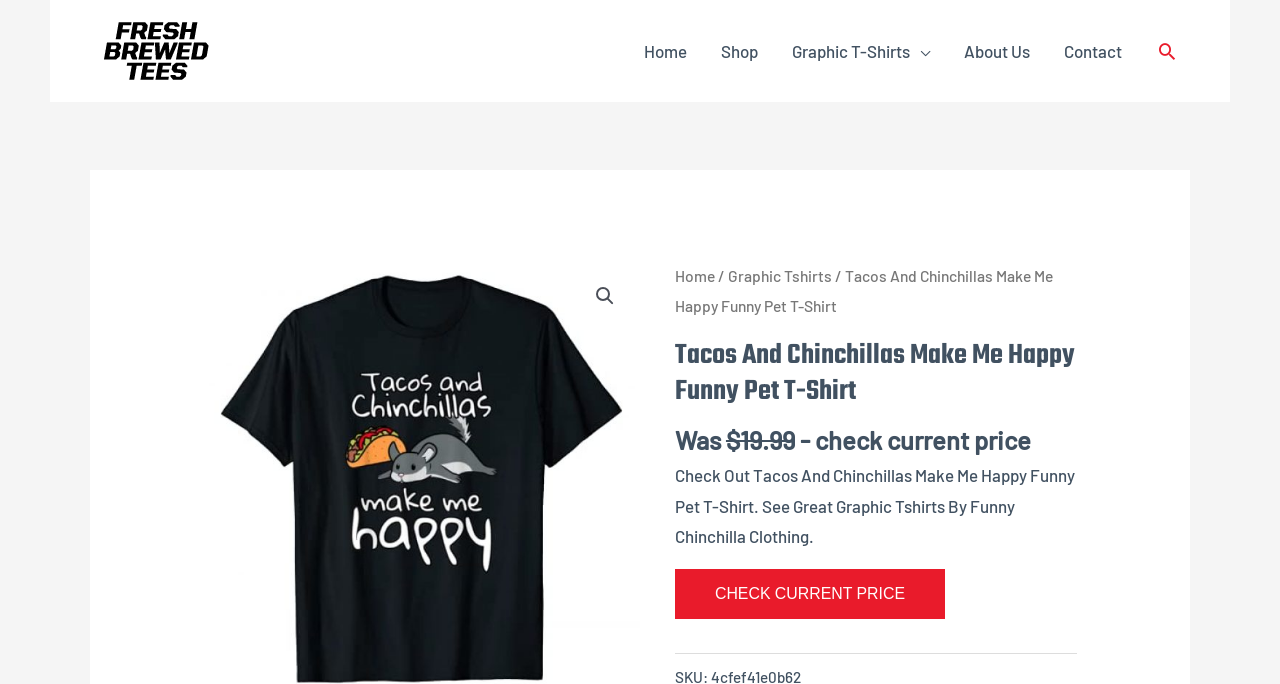Please predict the bounding box coordinates of the element's region where a click is necessary to complete the following instruction: "Check current price". The coordinates should be represented by four float numbers between 0 and 1, i.e., [left, top, right, bottom].

[0.527, 0.832, 0.738, 0.905]